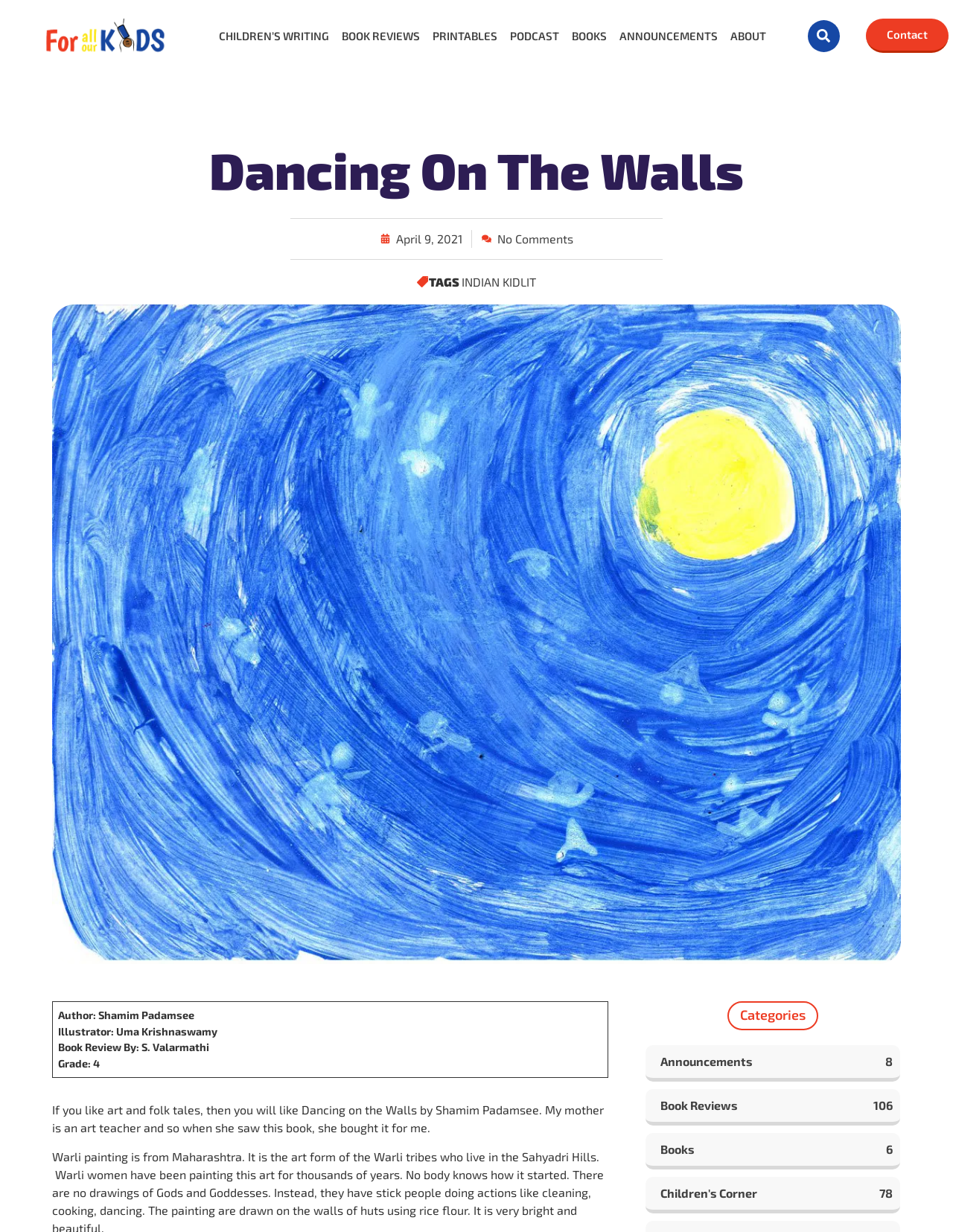Describe all the key features of the webpage in detail.

The webpage is about a book review of "Dancing on the Walls" by Shamim Padamsee. At the top, there is a navigation menu with links to various sections such as "CHILDREN'S WRITING", "BOOK REVIEWS", "PRINTABLES", "PODCAST", "BOOKS", "ANNOUNCEMENTS", and "ABOUT". On the top right, there is a search bar with a "Search" button.

Below the navigation menu, there is a heading "Dancing On The Walls" followed by a link to the date "April 9, 2021" and another link to "No Comments". To the right of these links, there is a section labeled "TAGS" with a link to "INDIAN KIDLIT".

The main content of the page is a book review, which includes an image of the book cover on the left side, taking up most of the vertical space. To the right of the image, there is a table with information about the book, including the author, illustrator, and reviewer. Below the table, there is a paragraph of text describing the book, mentioning that the reviewer's mother, an art teacher, bought the book for them.

At the bottom of the page, there are links to categories, including "Announcements", "Book Reviews", "Books", and "Children's Corner", each with a number indicating the number of posts in that category.